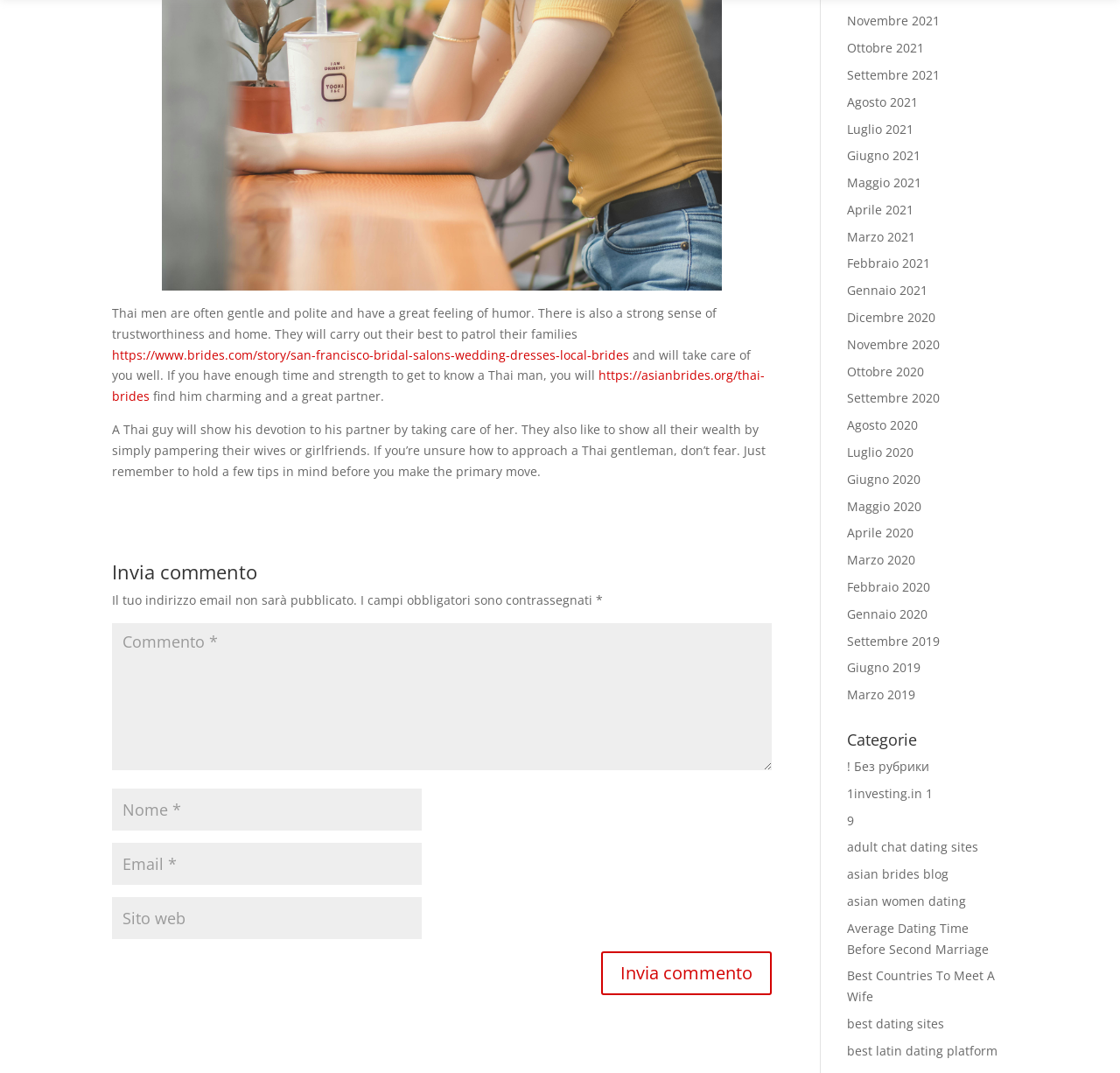Identify the bounding box coordinates for the element that needs to be clicked to fulfill this instruction: "Leave a comment". Provide the coordinates in the format of four float numbers between 0 and 1: [left, top, right, bottom].

[0.1, 0.581, 0.689, 0.718]